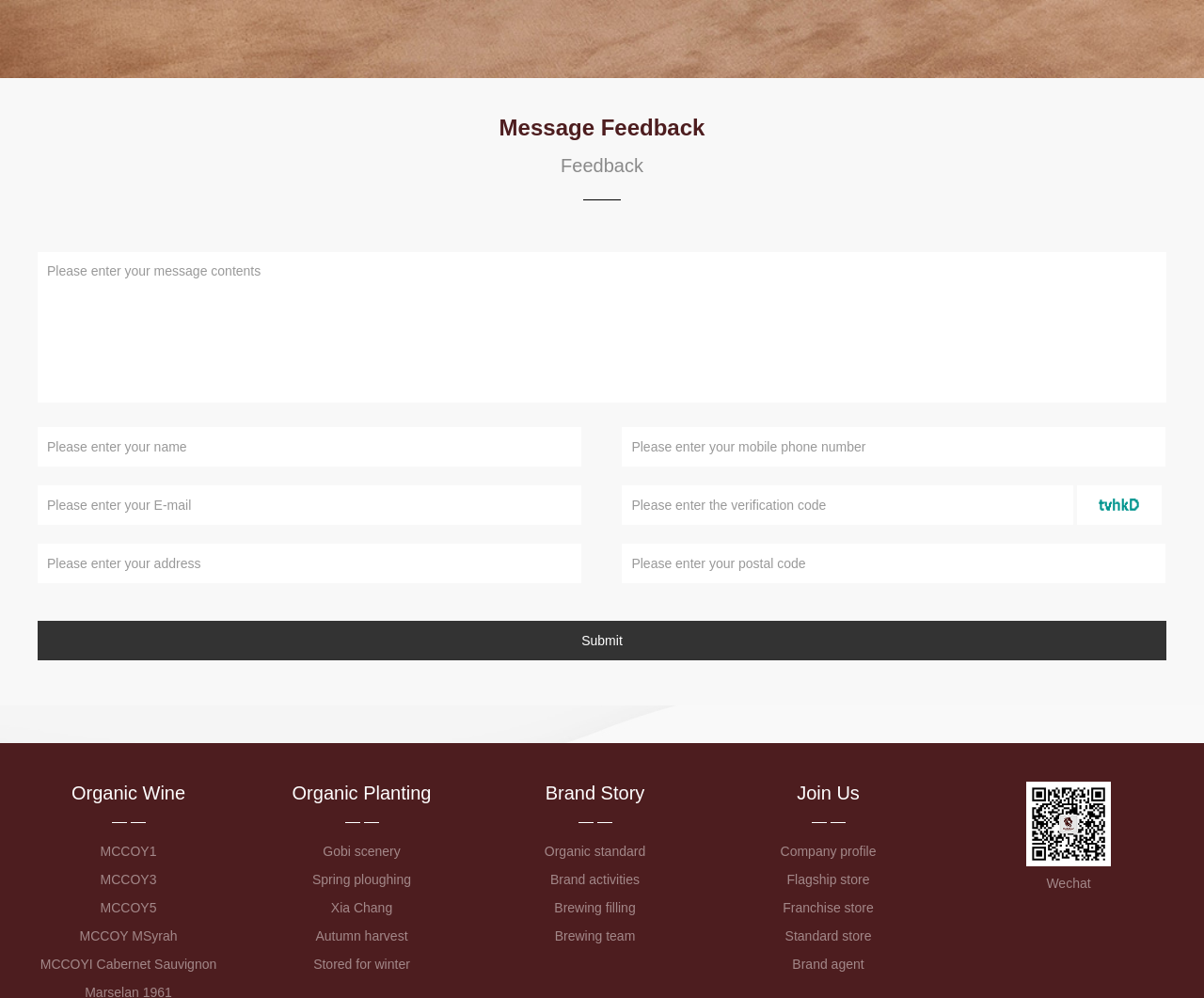Please determine the bounding box coordinates of the section I need to click to accomplish this instruction: "Enter verification code".

[0.517, 0.487, 0.891, 0.526]